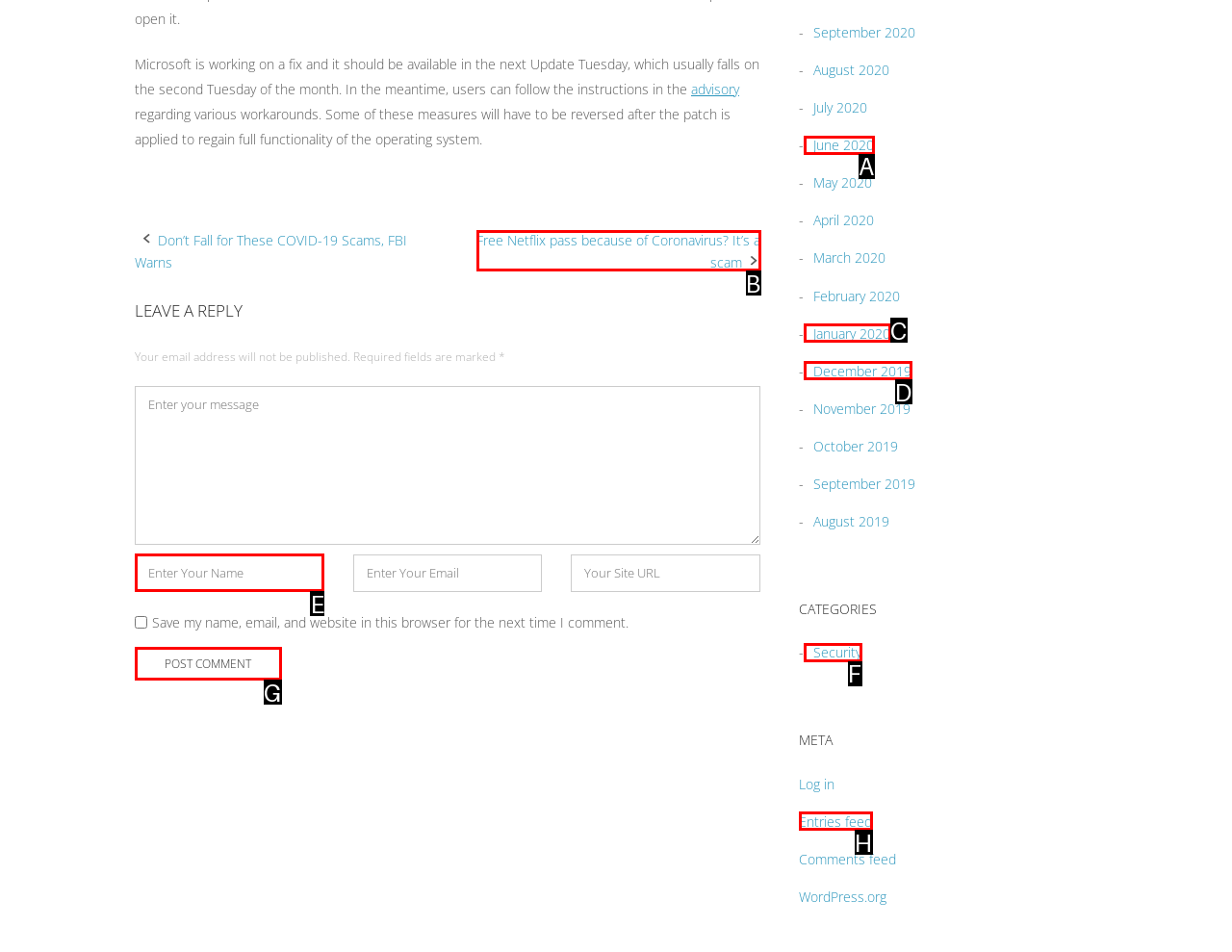Based on the element described as: Security
Find and respond with the letter of the correct UI element.

F